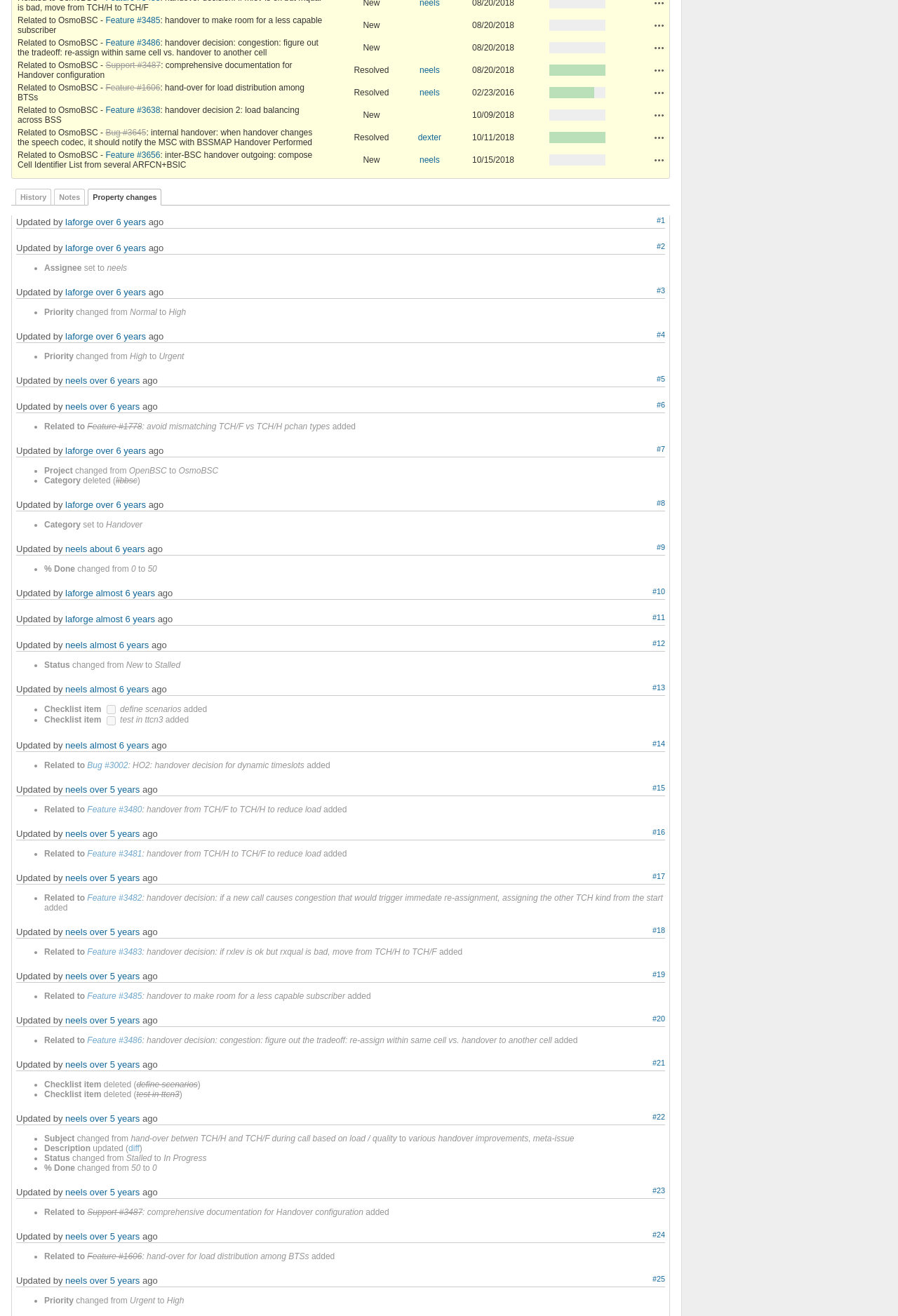Determine the bounding box for the UI element as described: "AI MO DIGITAL SEA CHANGE". The coordinates should be represented as four float numbers between 0 and 1, formatted as [left, top, right, bottom].

None